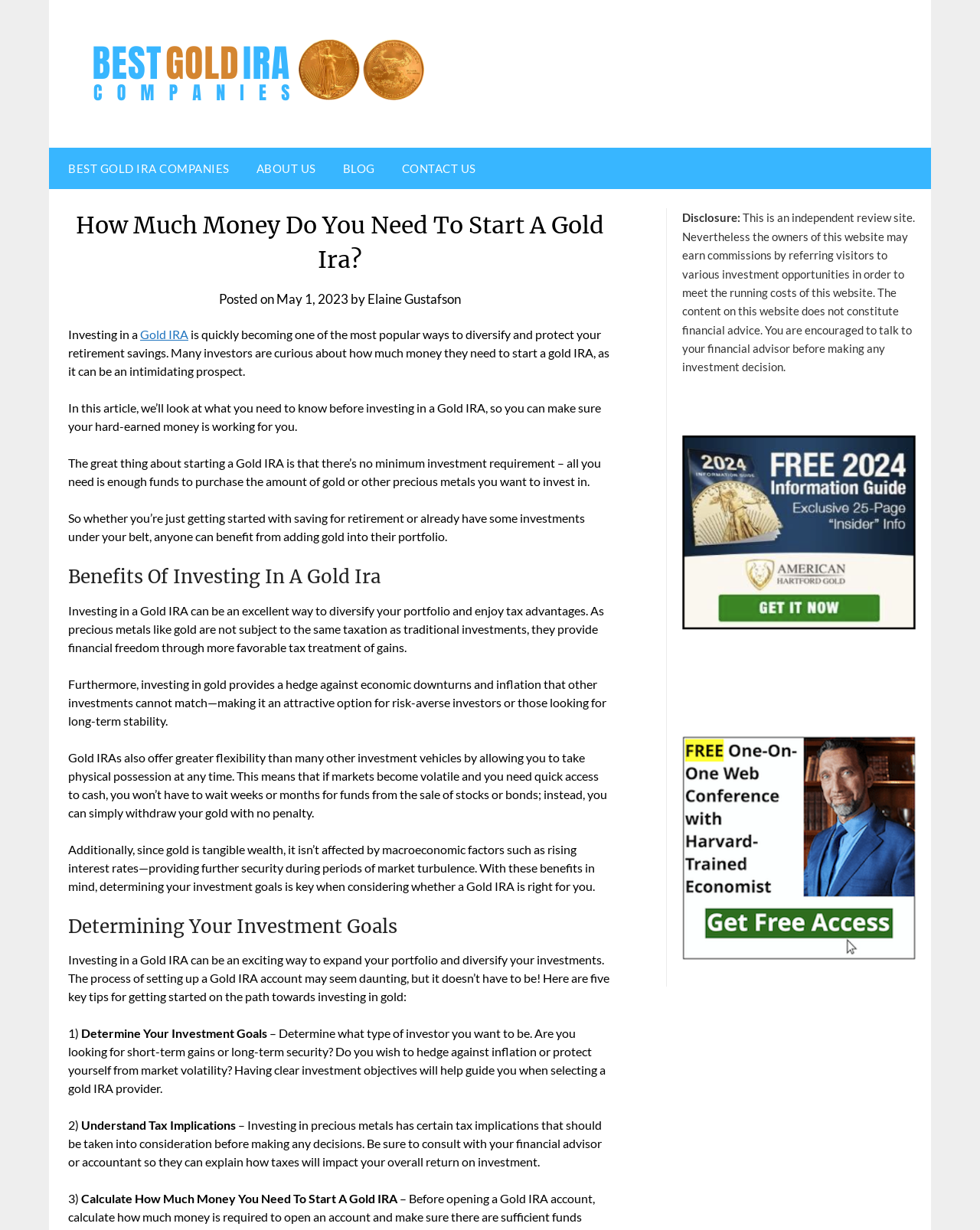Determine the bounding box coordinates of the region that needs to be clicked to achieve the task: "Check the 'Disclosure' section".

[0.696, 0.171, 0.756, 0.183]